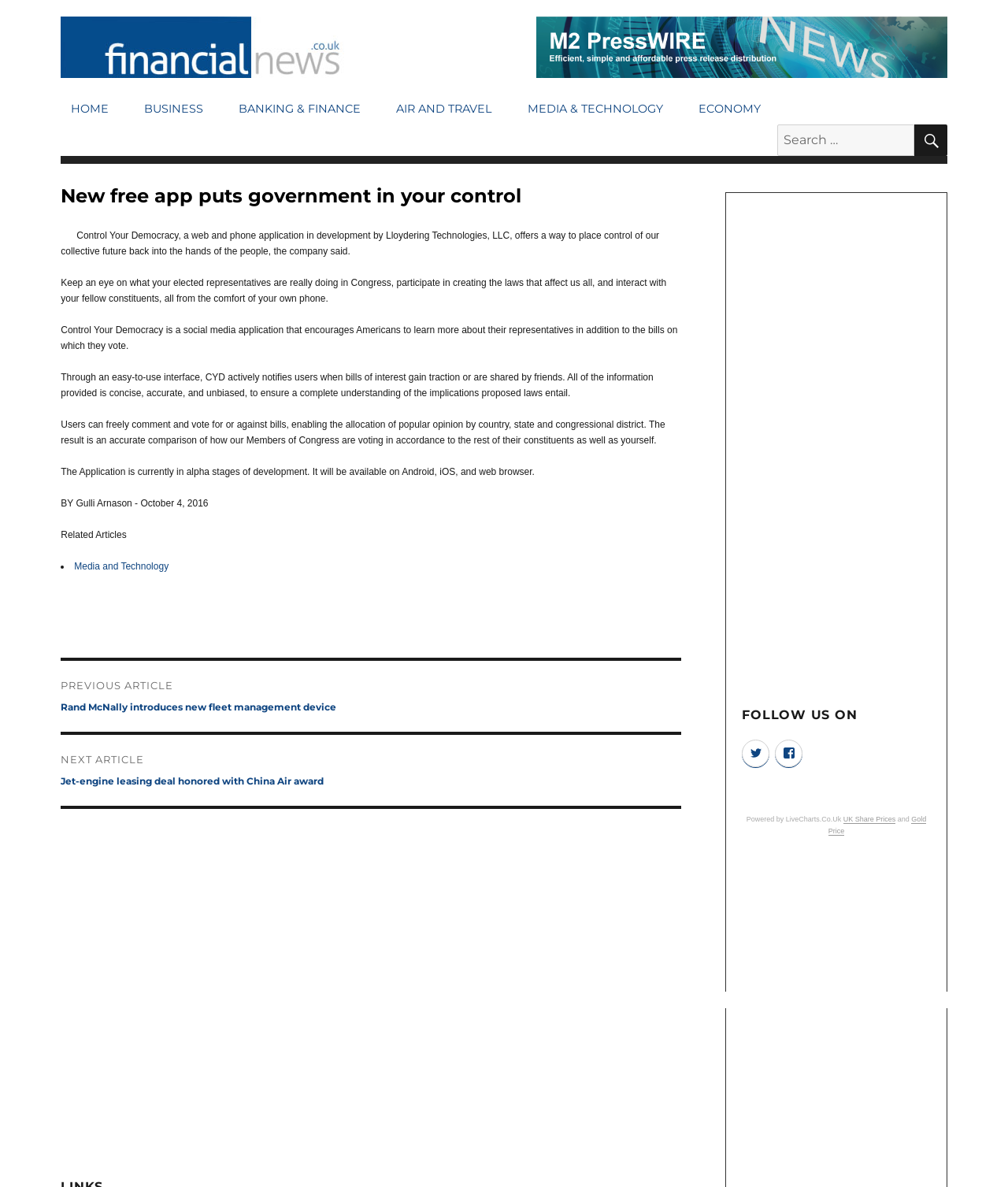Using the description "Twitter", locate and provide the bounding box of the UI element.

[0.736, 0.623, 0.764, 0.647]